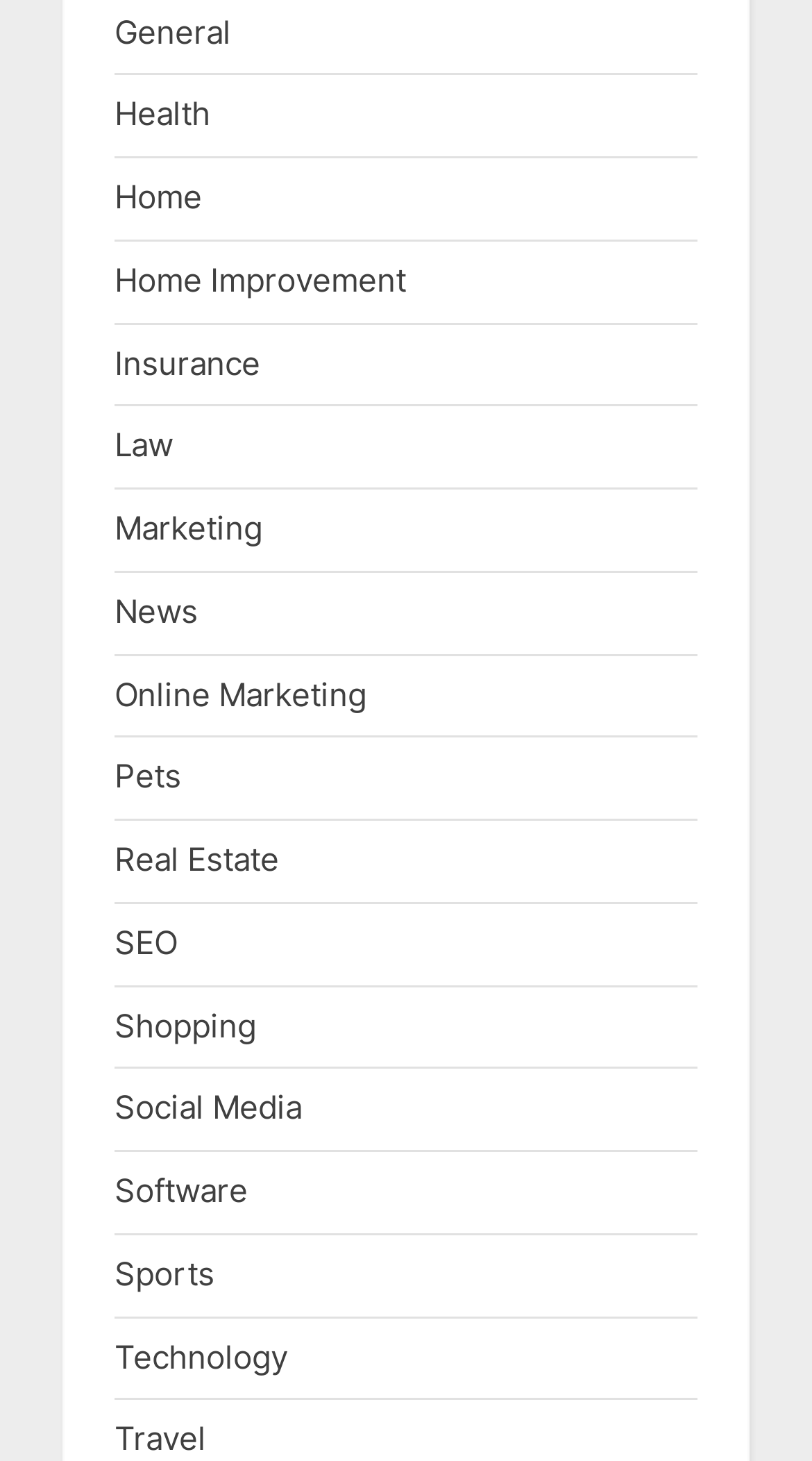Provide your answer in a single word or phrase: 
How many categories are available?

18